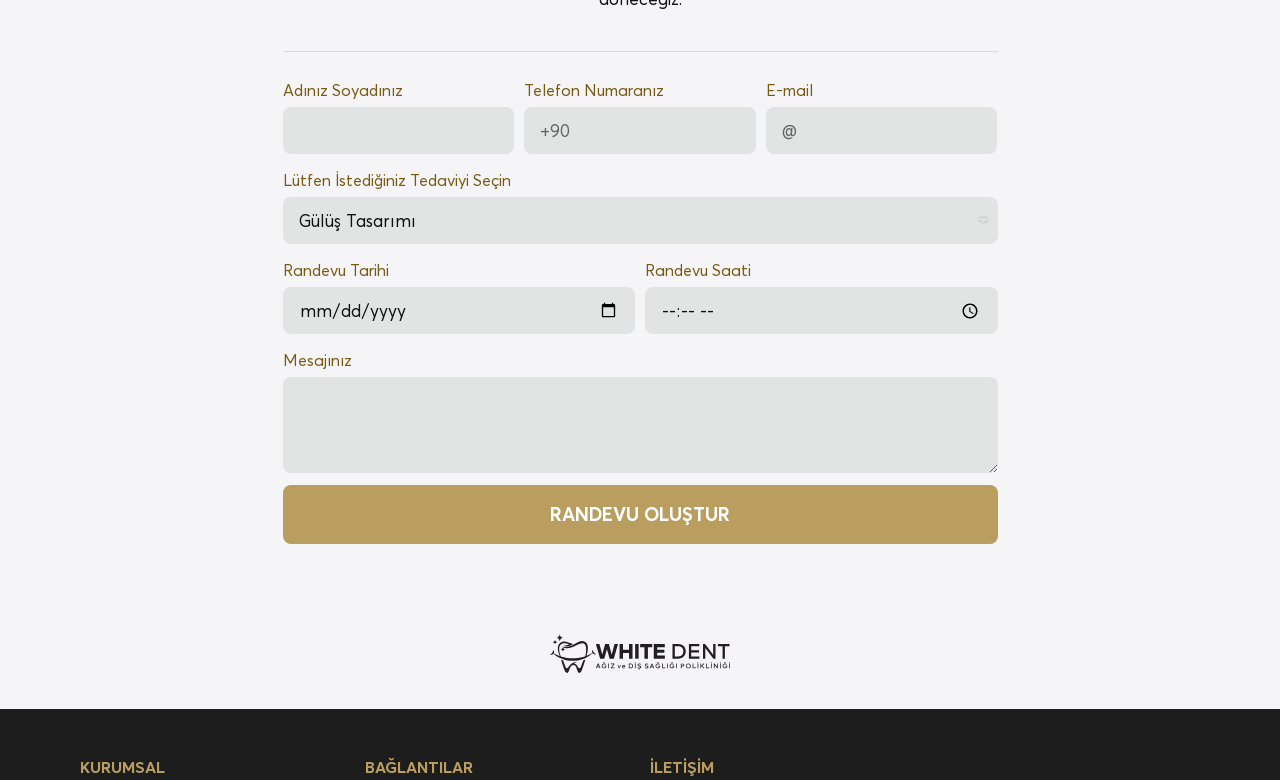Identify the bounding box coordinates necessary to click and complete the given instruction: "Write a message".

[0.221, 0.484, 0.779, 0.607]